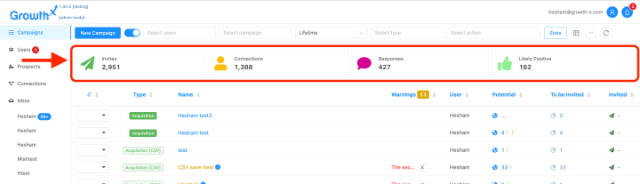What color icon represents connections made?
Answer the question with as much detail as possible.

The answer can be found in the 'Connections' section of the dashboard, where the number of connections made is represented by a yellow icon, highlighting the effectiveness of the outreach in building relationships.